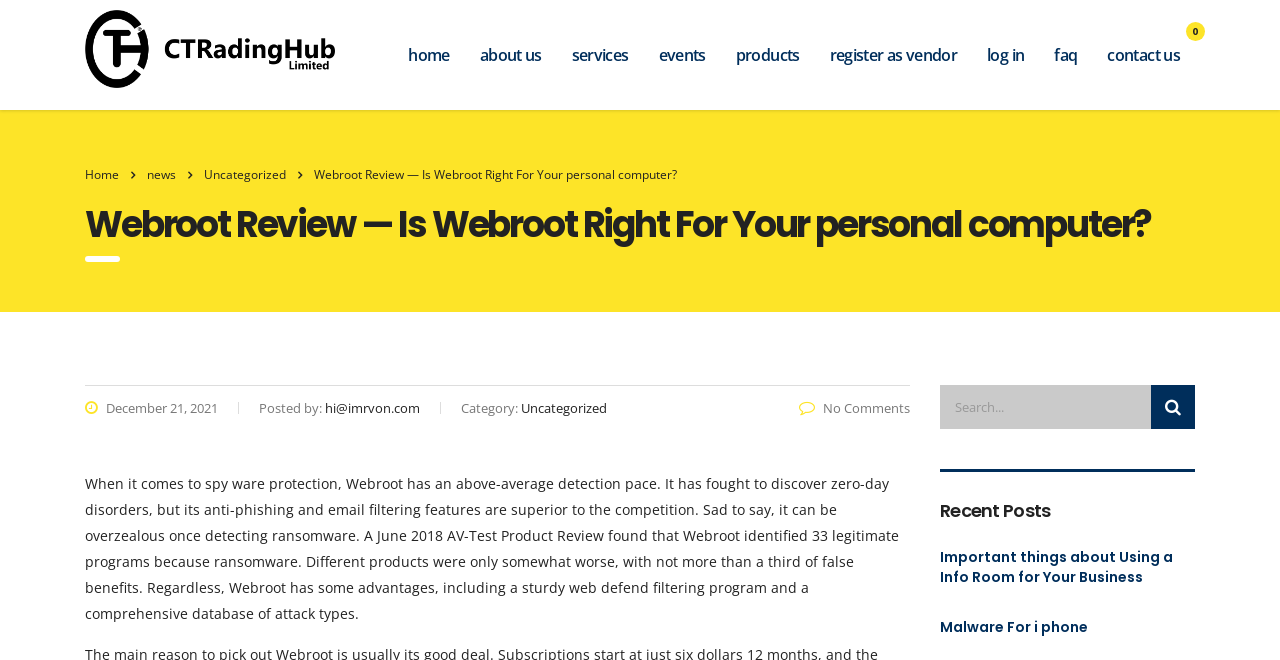Identify the coordinates of the bounding box for the element that must be clicked to accomplish the instruction: "Check out the Company page".

None